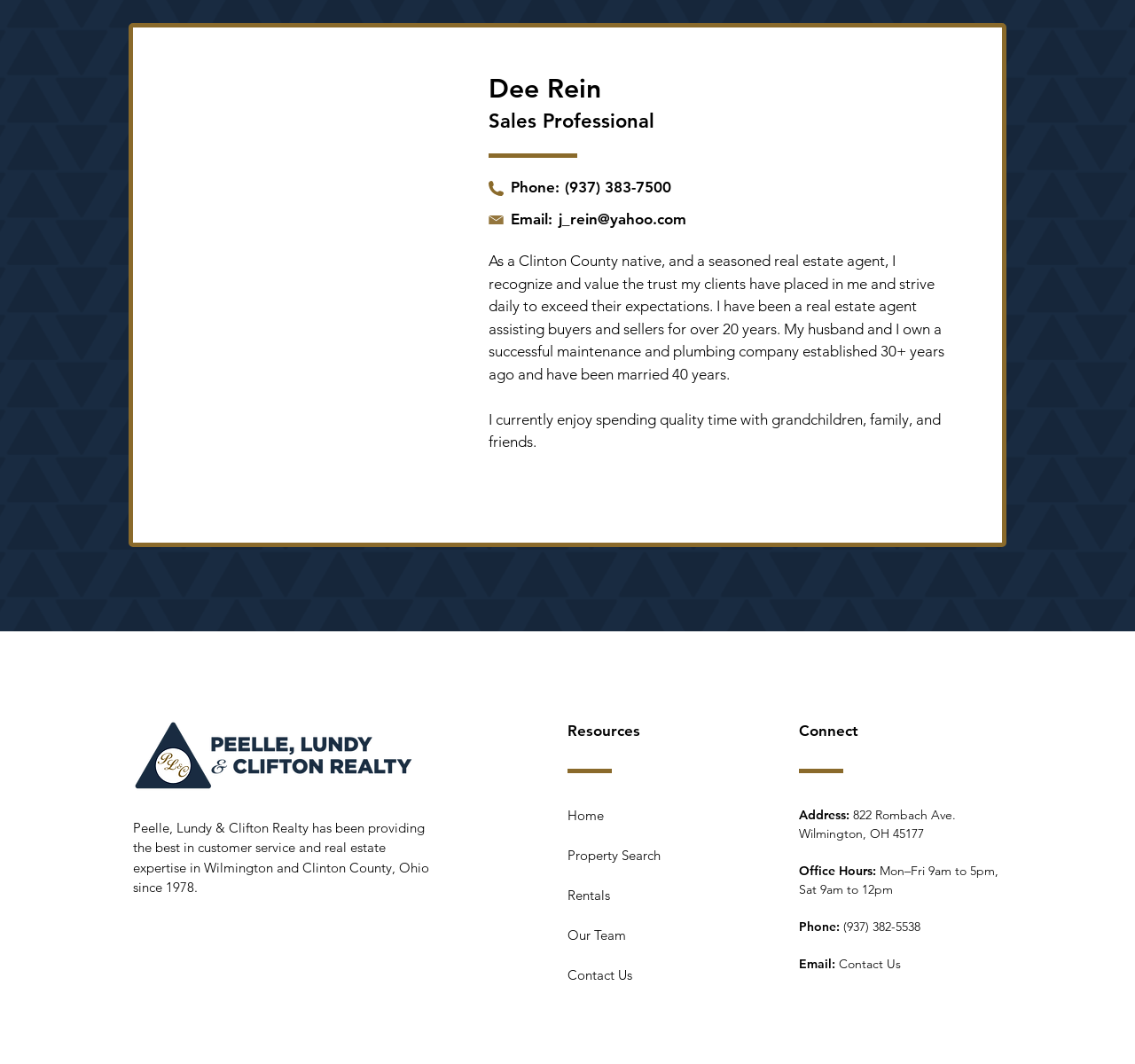Find the bounding box coordinates of the clickable region needed to perform the following instruction: "Get contact information". The coordinates should be provided as four float numbers between 0 and 1, i.e., [left, top, right, bottom].

[0.704, 0.758, 0.748, 0.773]